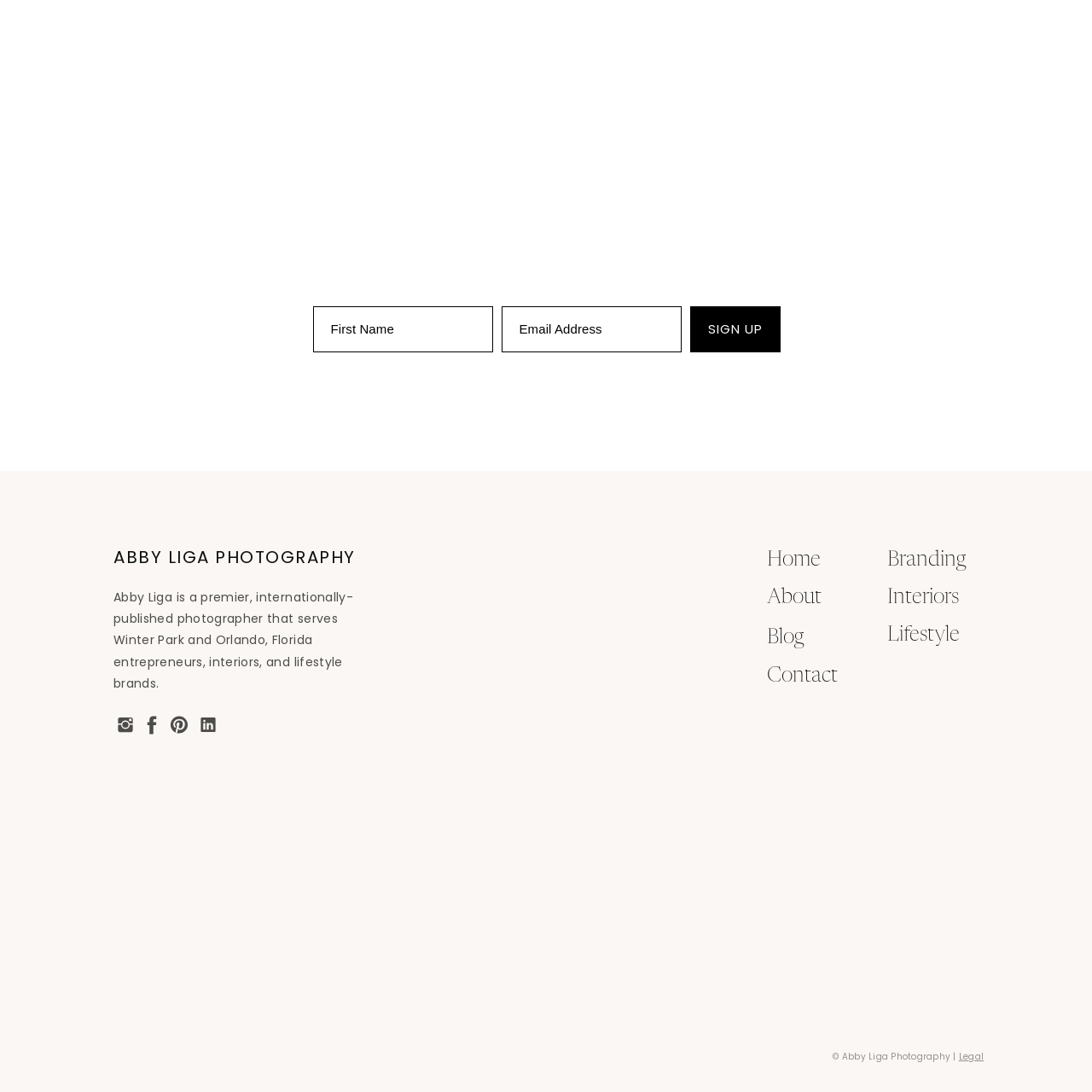When was the carousel album shared?
Study the image within the red bounding box and deliver a detailed answer.

According to the caption, the carousel album was shared on Fri May 03 2024, which provides the specific date when the album was shared.